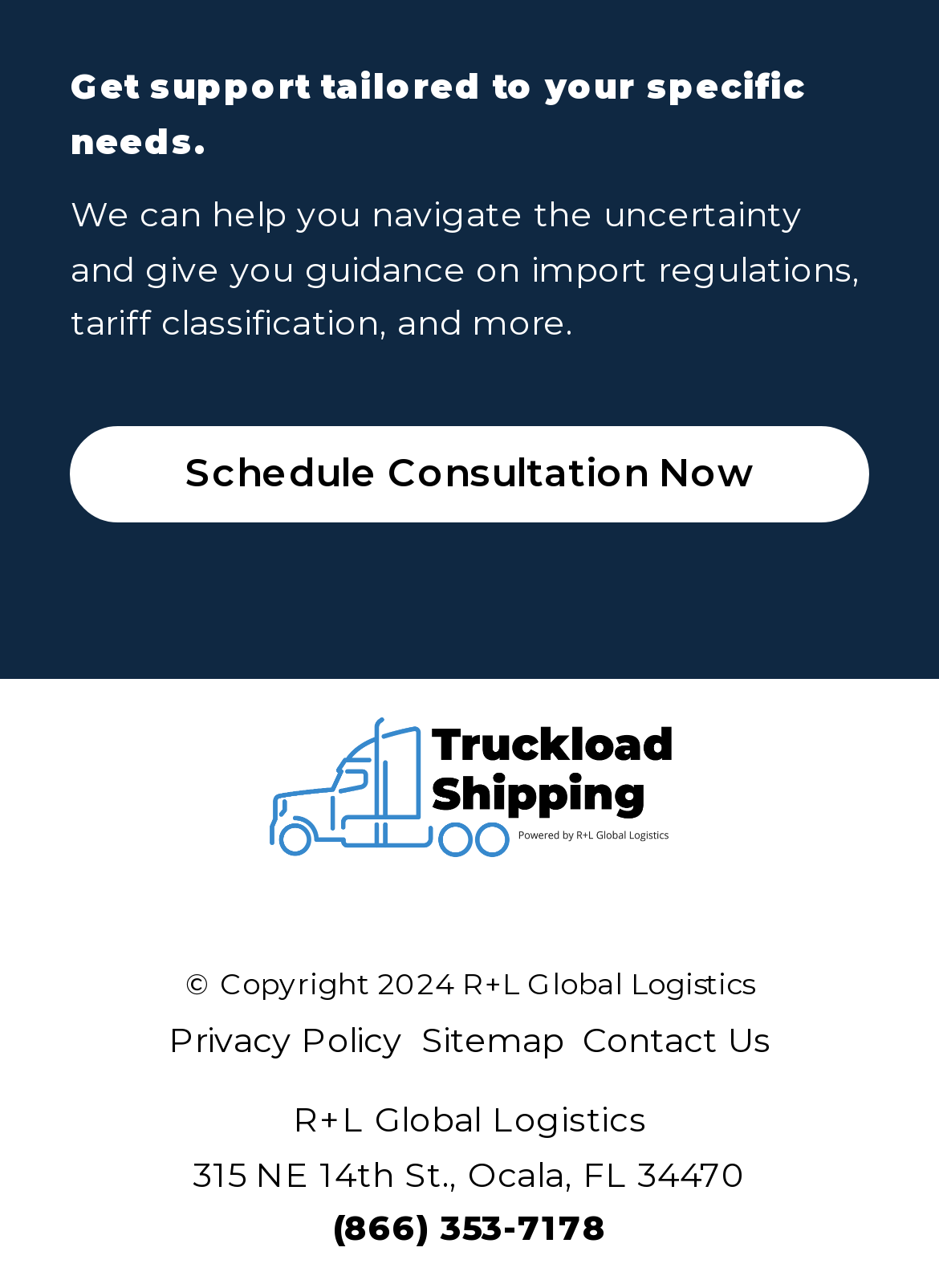What is the phone number provided on the webpage?
Using the image as a reference, answer the question with a short word or phrase.

(866) 353-7178